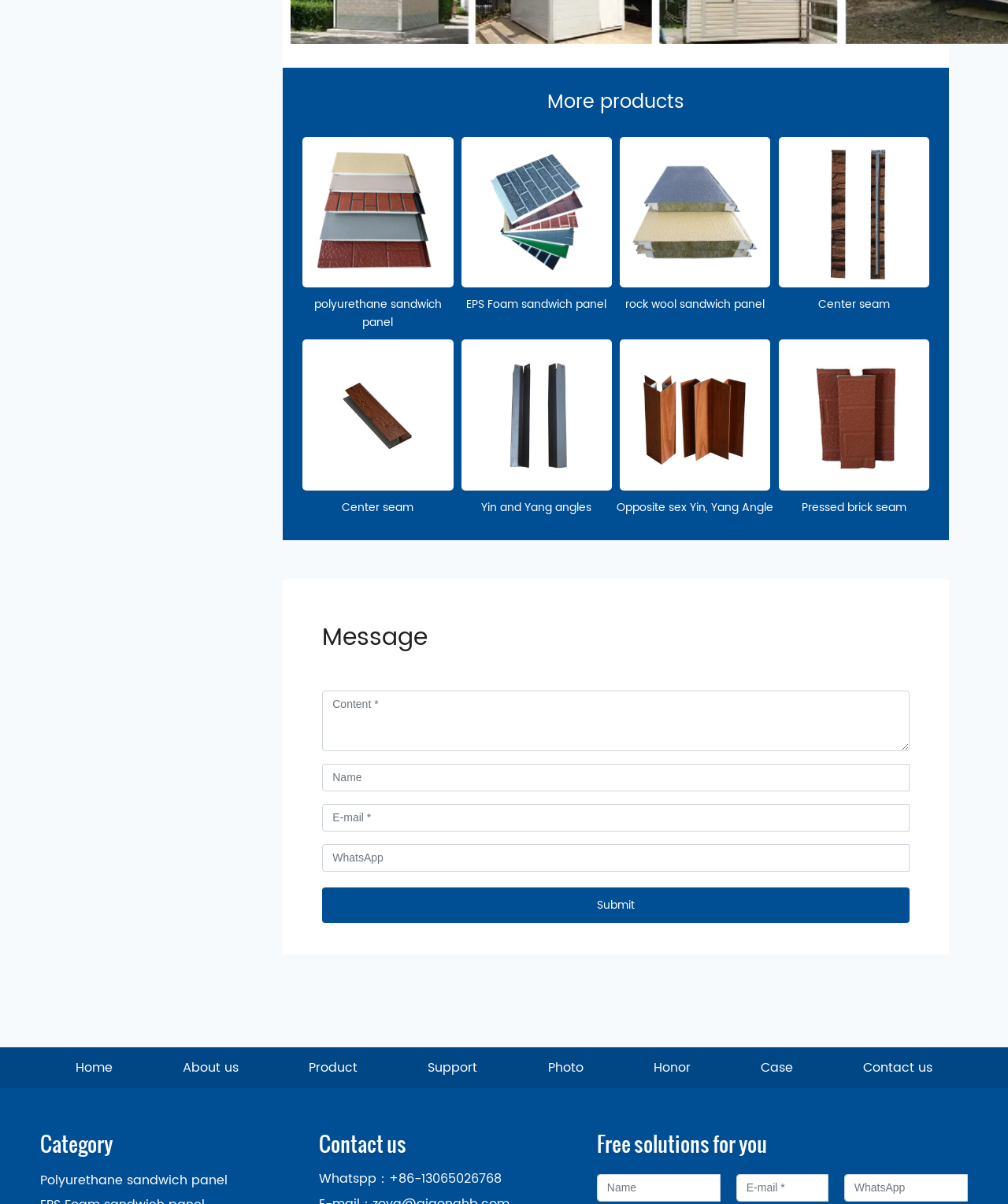Locate the bounding box coordinates of the clickable region to complete the following instruction: "Click on the polyurethane sandwich panel link."

[0.304, 0.168, 0.446, 0.183]